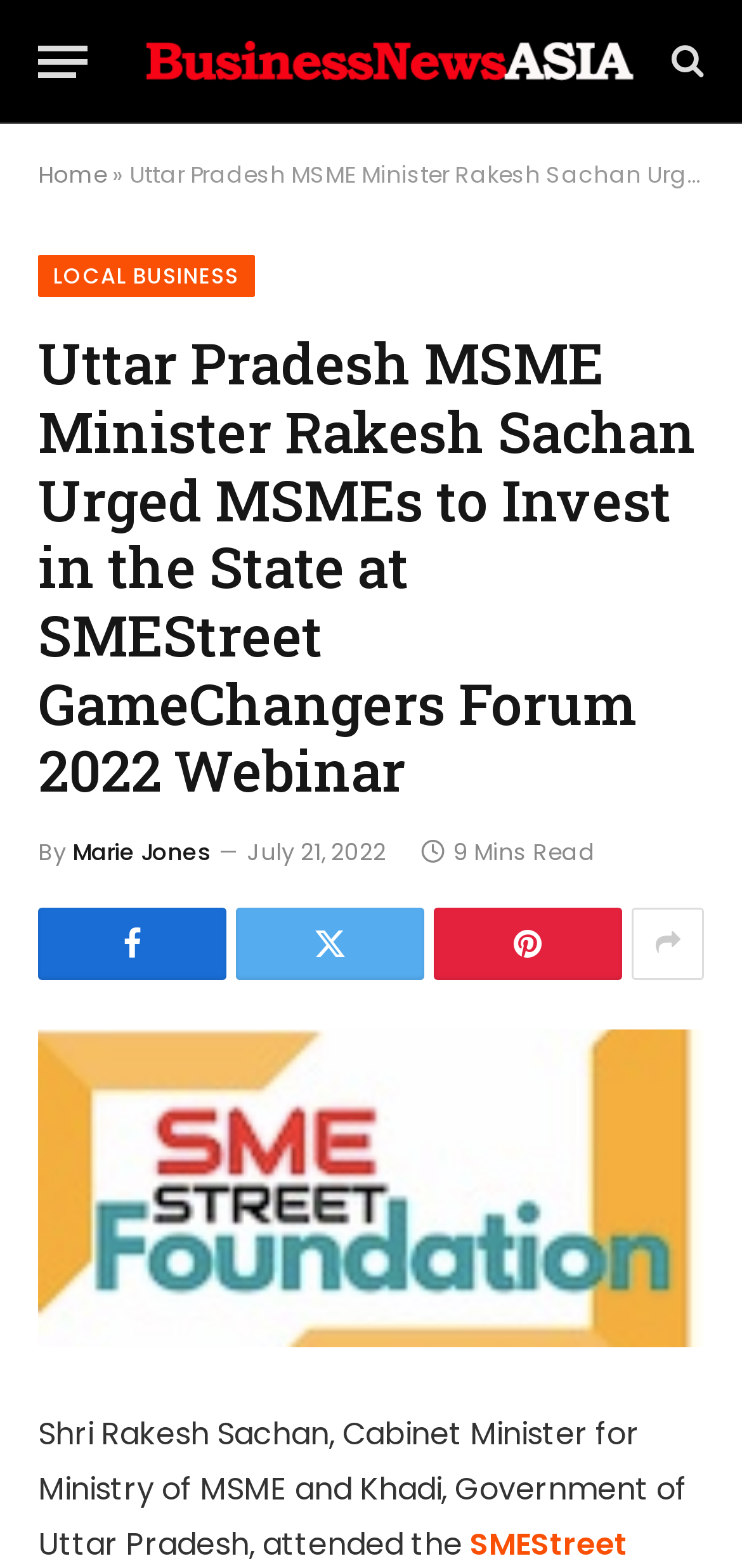Describe in detail what you see on the webpage.

The webpage is about an event where Shri Rakesh Sachan, the Cabinet Minister for Ministry of MSME and Khadi, Government of Uttar Pradesh, attended the SMEStreet GameChangers Forum 2022 Webinar as the Chief Guest. 

At the top left corner, there is a button labeled "Menu". Next to it, there is a link to "BusinessNewsAsia.com" accompanied by an image with the same name. On the right side of the top section, there is a link with a search icon. 

Below the top section, there are navigation links, including "Home" and "LOCAL BUSINESS". The main content of the webpage is a news article with a heading that summarizes the event. The author of the article, Marie Jones, is credited below the heading. The article was published on July 21, 2022, and it takes approximately 9 minutes to read. 

There are four social media links below the article information, represented by icons. The main image of the article is located below these social media links, and it spans the entire width of the content area. 

The article text starts below the image, describing the event where Shri Rakesh Sachan emphasized the importance of MSMEs investing in the state of Uttar Pradesh.